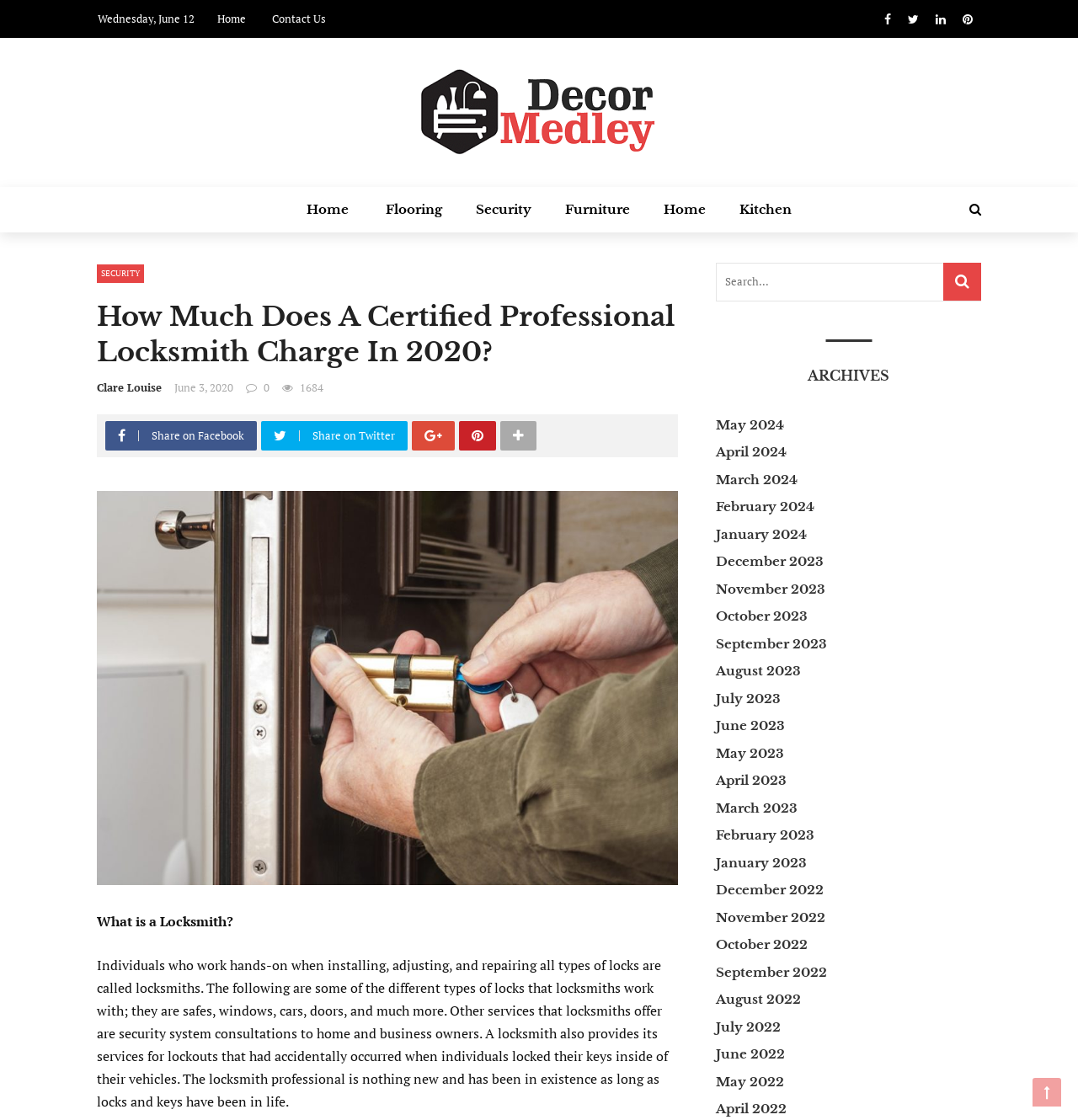Please specify the bounding box coordinates for the clickable region that will help you carry out the instruction: "Share on Facebook".

[0.098, 0.376, 0.242, 0.402]